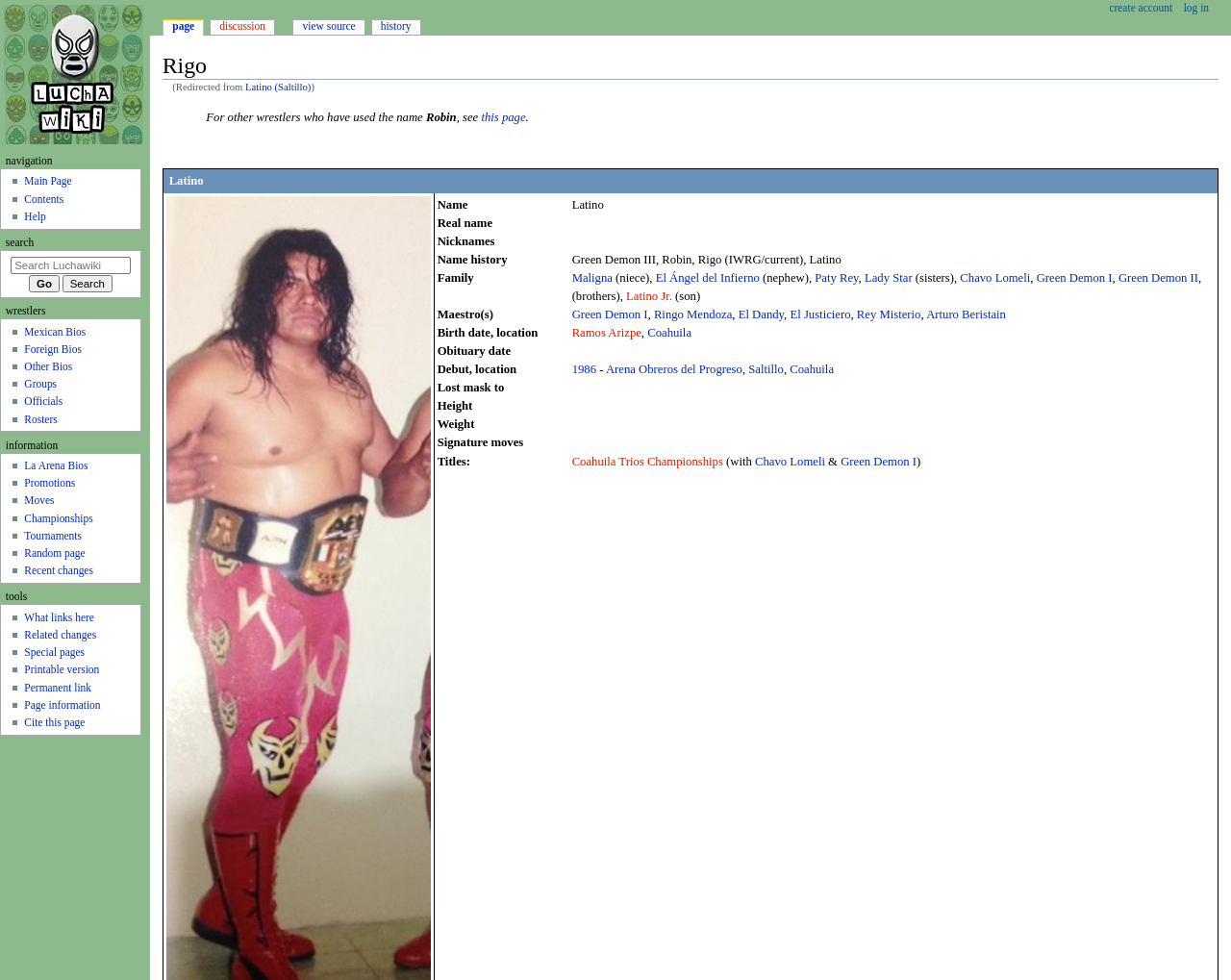Where did the wrestler debut?
We need a detailed and meticulous answer to the question.

The debut location of the wrestler can be found in the table with the heading 'Debut, location' and the value 'Arena Obreros del Progreso, Saltillo, Coahuila'. This information is located in the gridcell with the bounding box coordinates [0.355, 0.368, 0.987, 0.387].